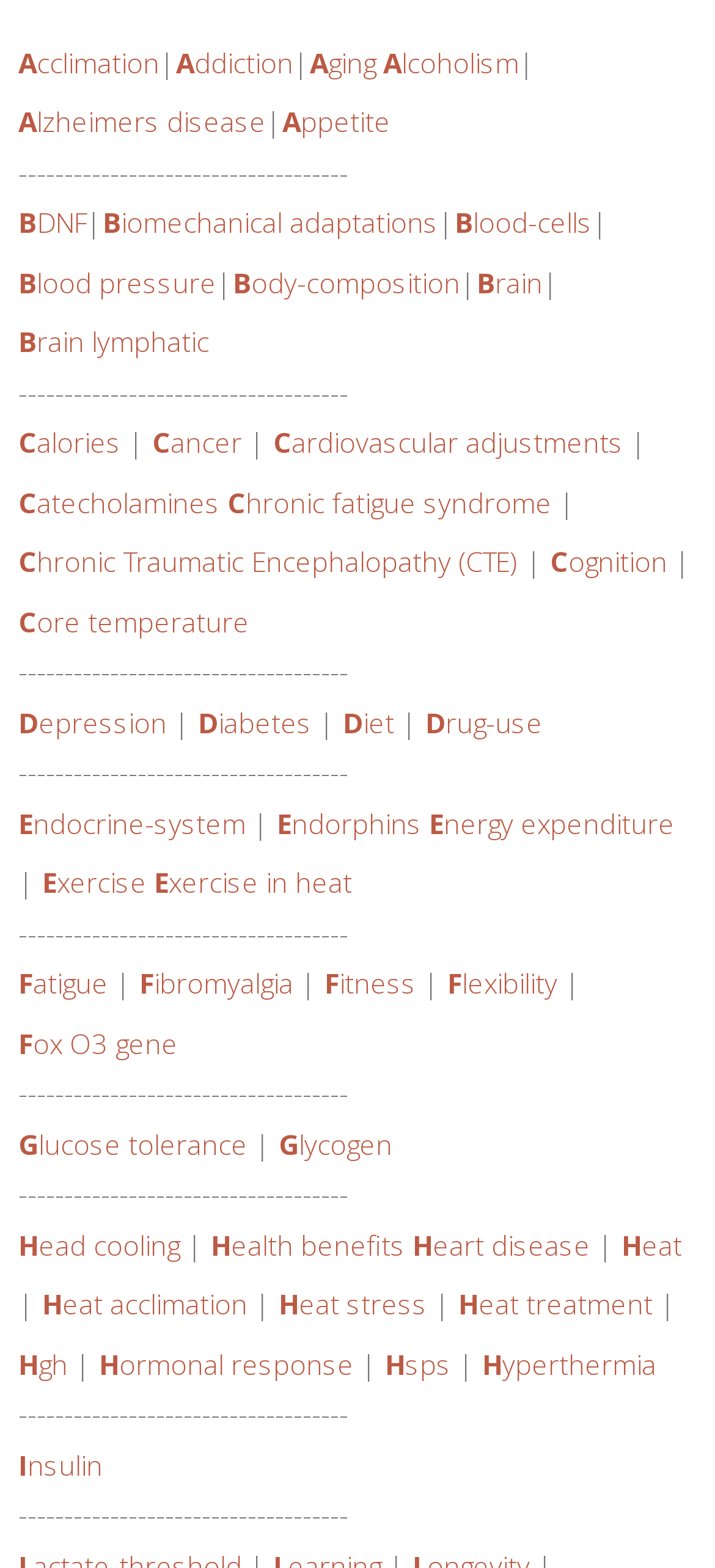Determine the bounding box coordinates of the clickable region to execute the instruction: "Explore the topic of Brain lymphatic". The coordinates should be four float numbers between 0 and 1, denoted as [left, top, right, bottom].

[0.026, 0.199, 0.292, 0.237]